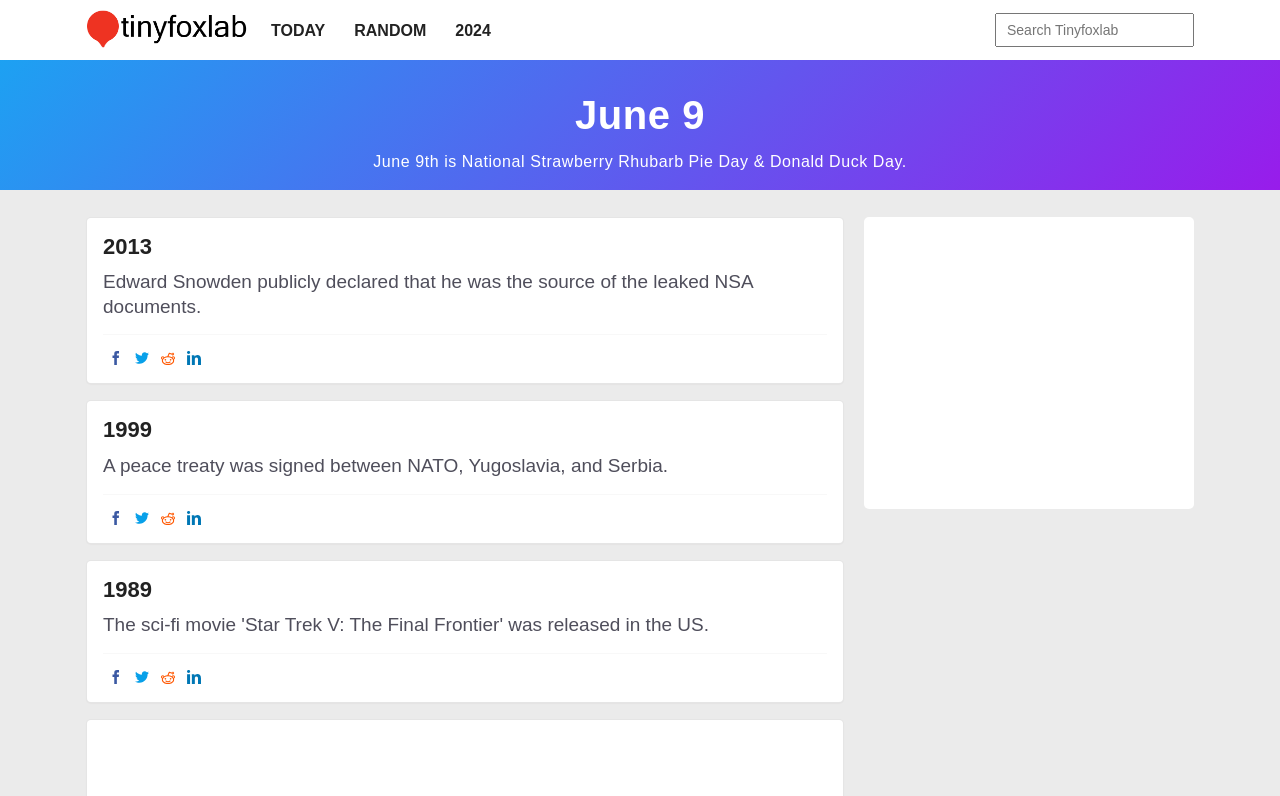What happened in 2013?
Offer a detailed and full explanation in response to the question.

The webpage lists historical events that occurred on June 9, and in 2013, Edward Snowden publicly declared that he was the source of the leaked NSA documents, as stated in the link element.